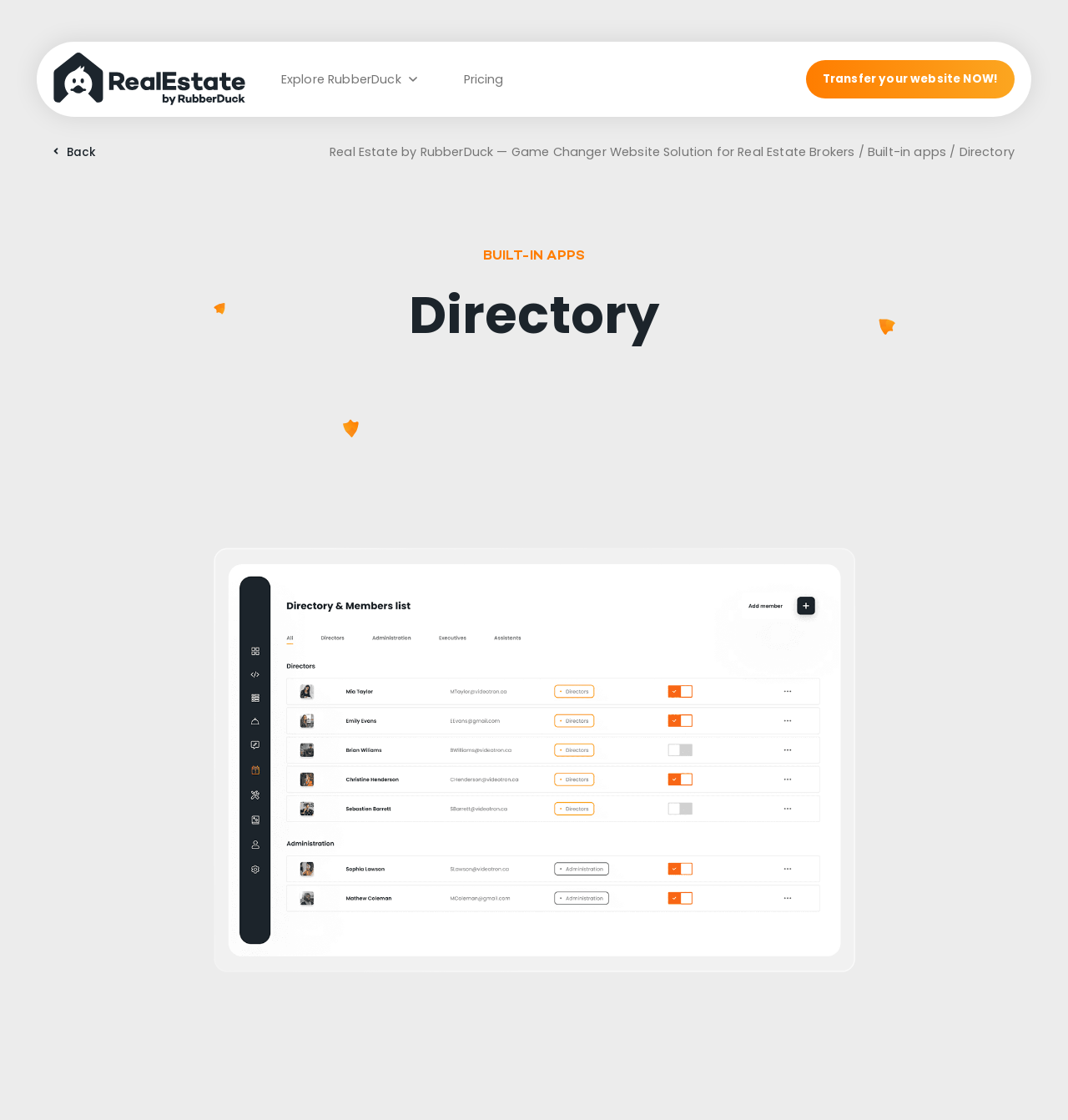What is the name of the primary navigation?
Using the image, respond with a single word or phrase.

primary